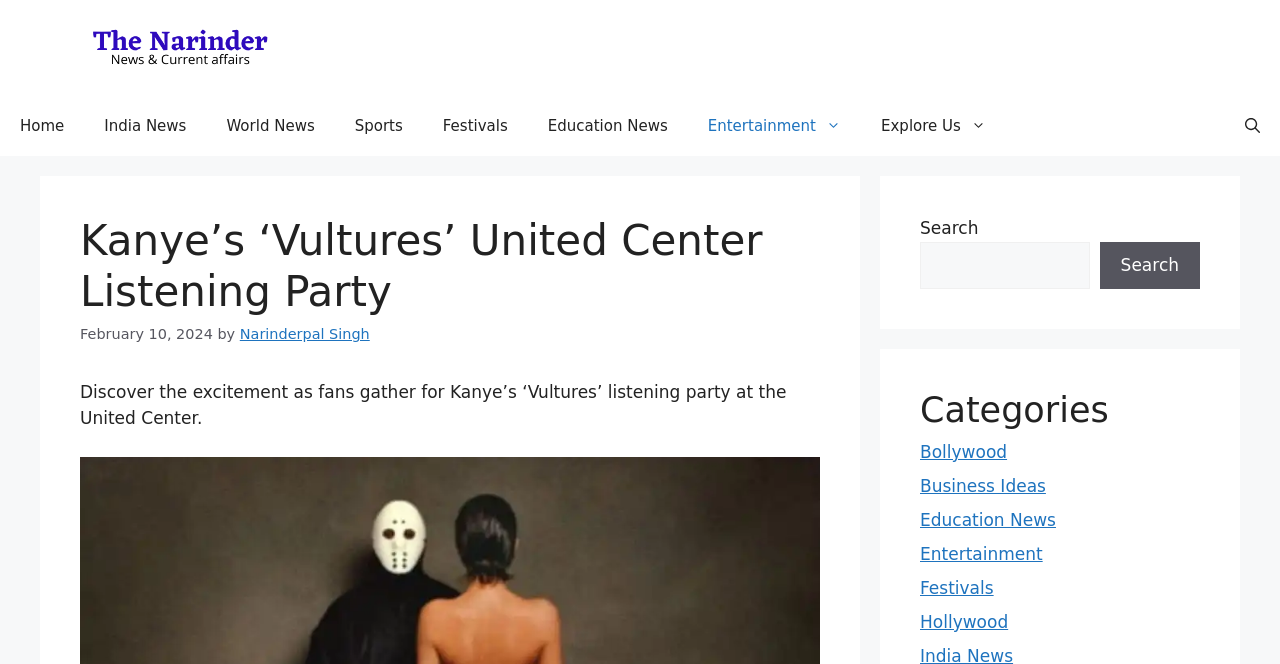Identify the bounding box of the UI element described as follows: "Henry Bathurst". Provide the coordinates as four float numbers in the range of 0 to 1 [left, top, right, bottom].

None